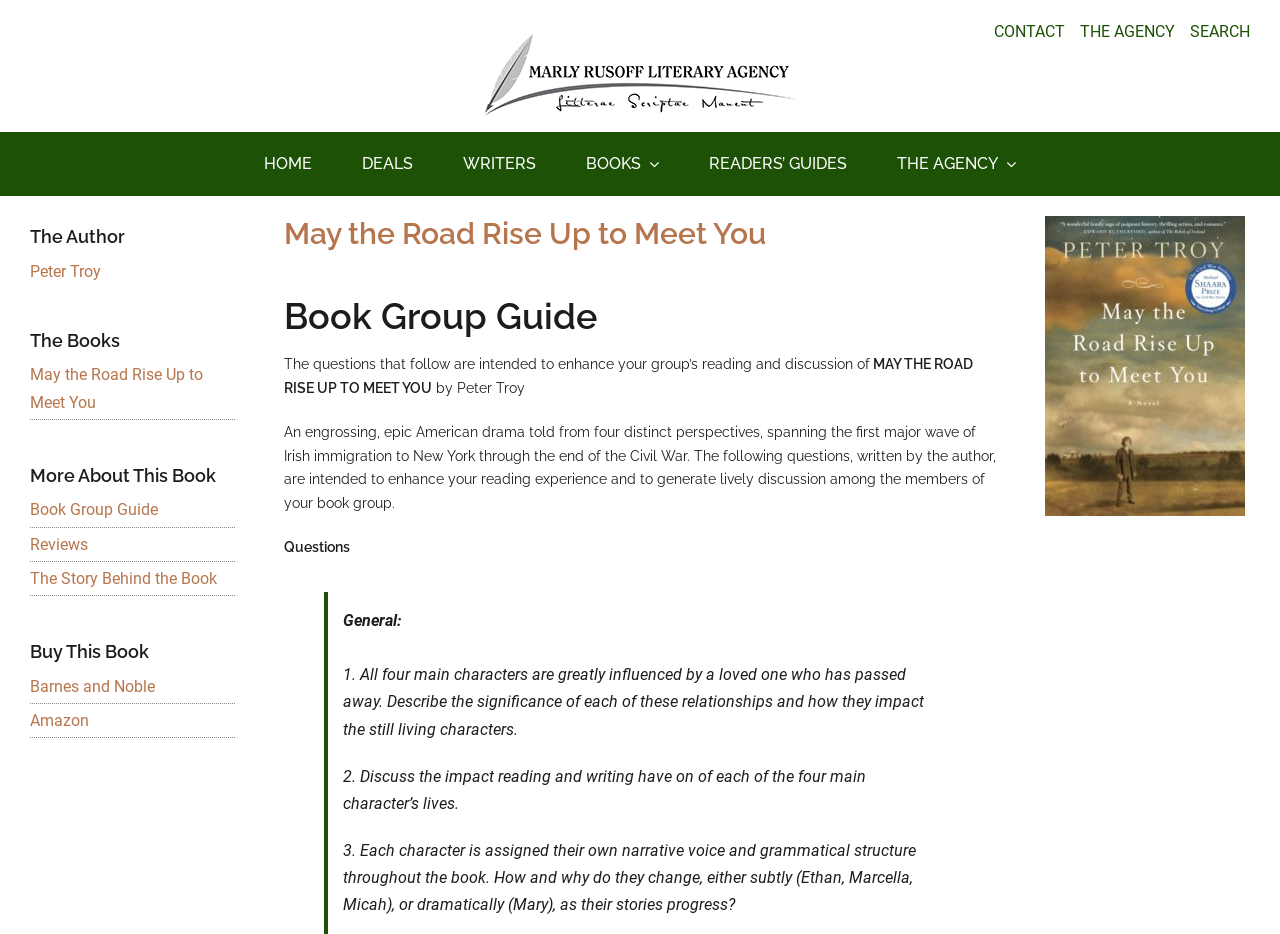Please identify the bounding box coordinates of the area I need to click to accomplish the following instruction: "Click the Barnes and Noble link".

[0.023, 0.724, 0.121, 0.745]